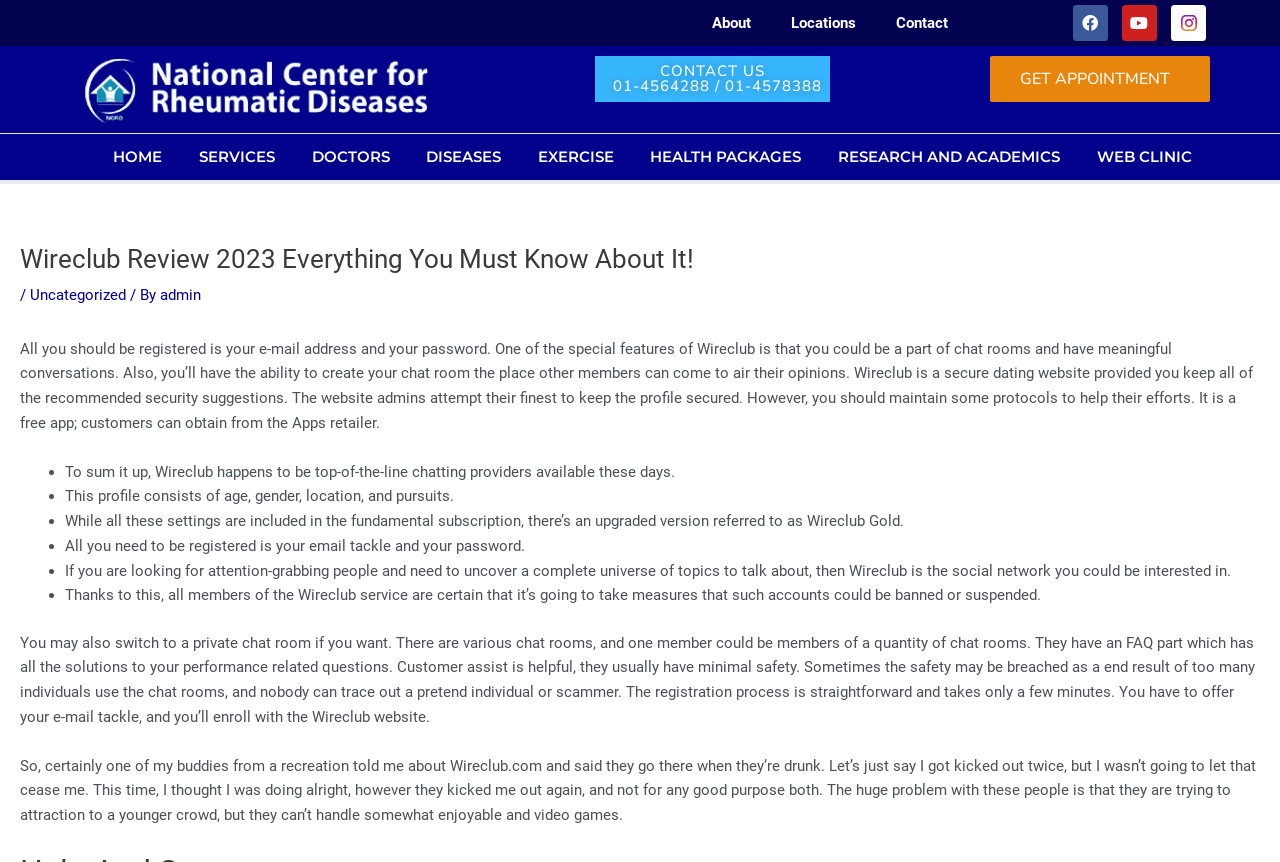Identify the bounding box coordinates of the clickable section necessary to follow the following instruction: "Click on the 'HOME' link". The coordinates should be presented as four float numbers from 0 to 1, i.e., [left, top, right, bottom].

[0.074, 0.155, 0.141, 0.208]